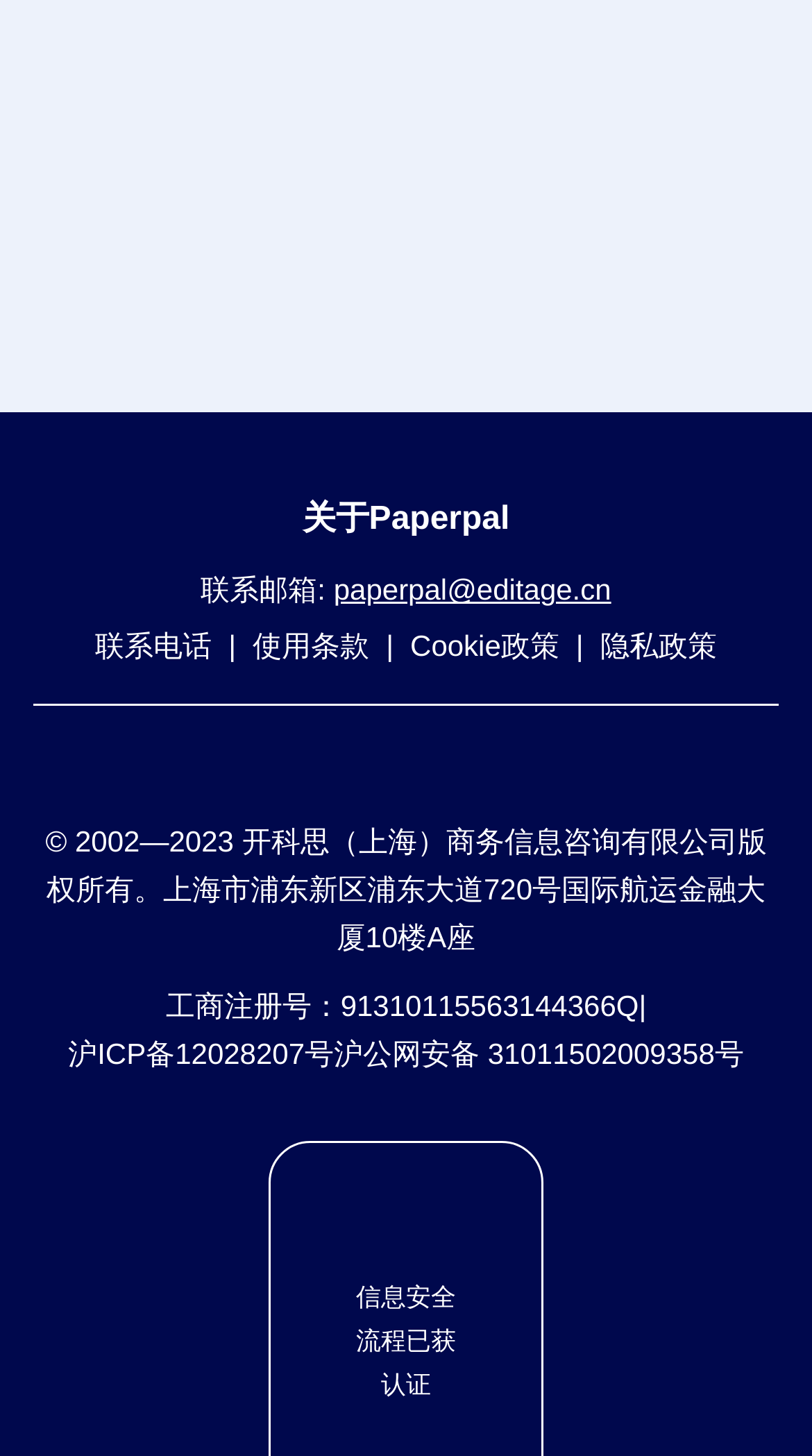Consider the image and give a detailed and elaborate answer to the question: 
What is the information security certification mentioned?

The information security certification mentioned is '认证', which is mentioned in the section below the company's ICP registration number.